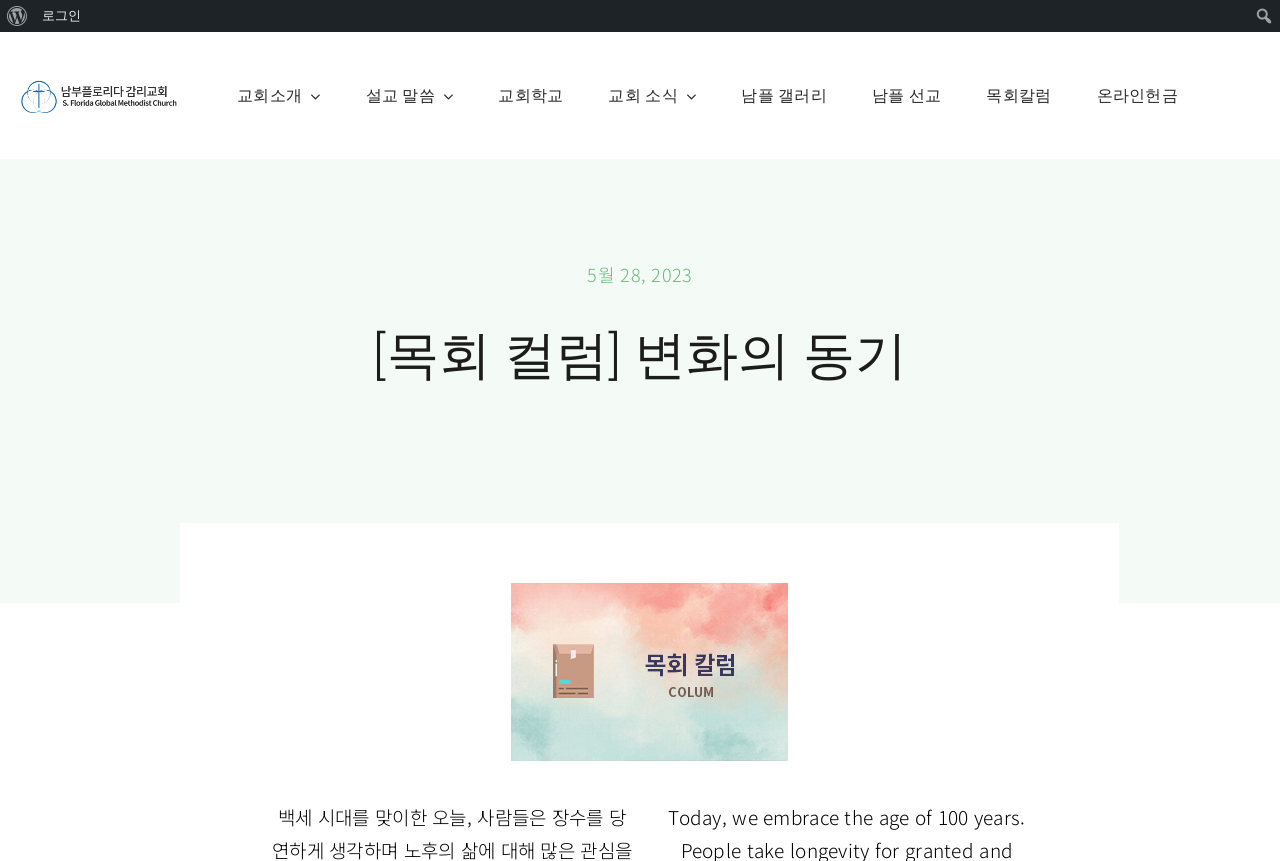Can you pinpoint the bounding box coordinates for the clickable element required for this instruction: "search for something"? The coordinates should be four float numbers between 0 and 1, i.e., [left, top, right, bottom].

[0.976, 0.0, 1.0, 0.037]